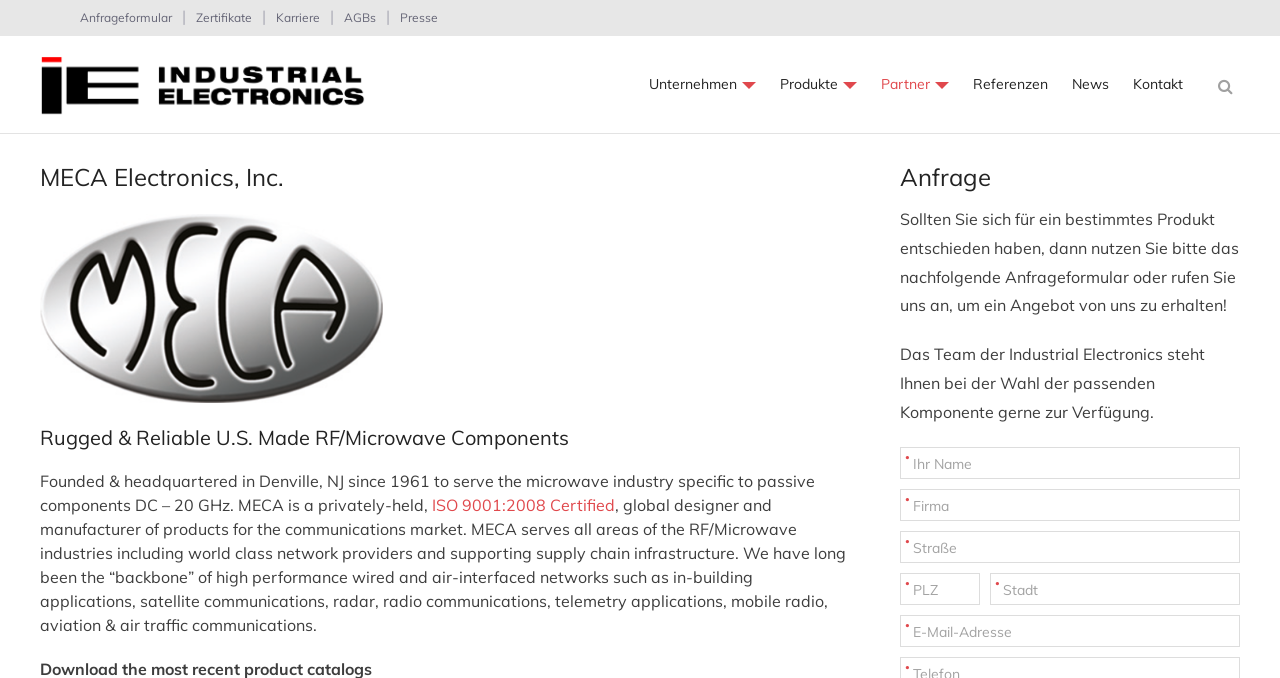Please reply to the following question with a single word or a short phrase:
What is the purpose of the inquiry form?

To request a quote